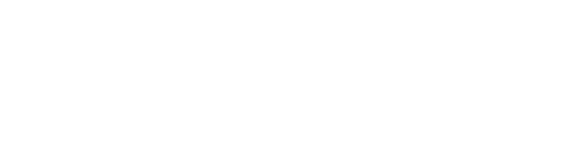What is Lori Carriello's new role in LATICRETE?
Give a one-word or short-phrase answer derived from the screenshot.

Distributor Sales Representative